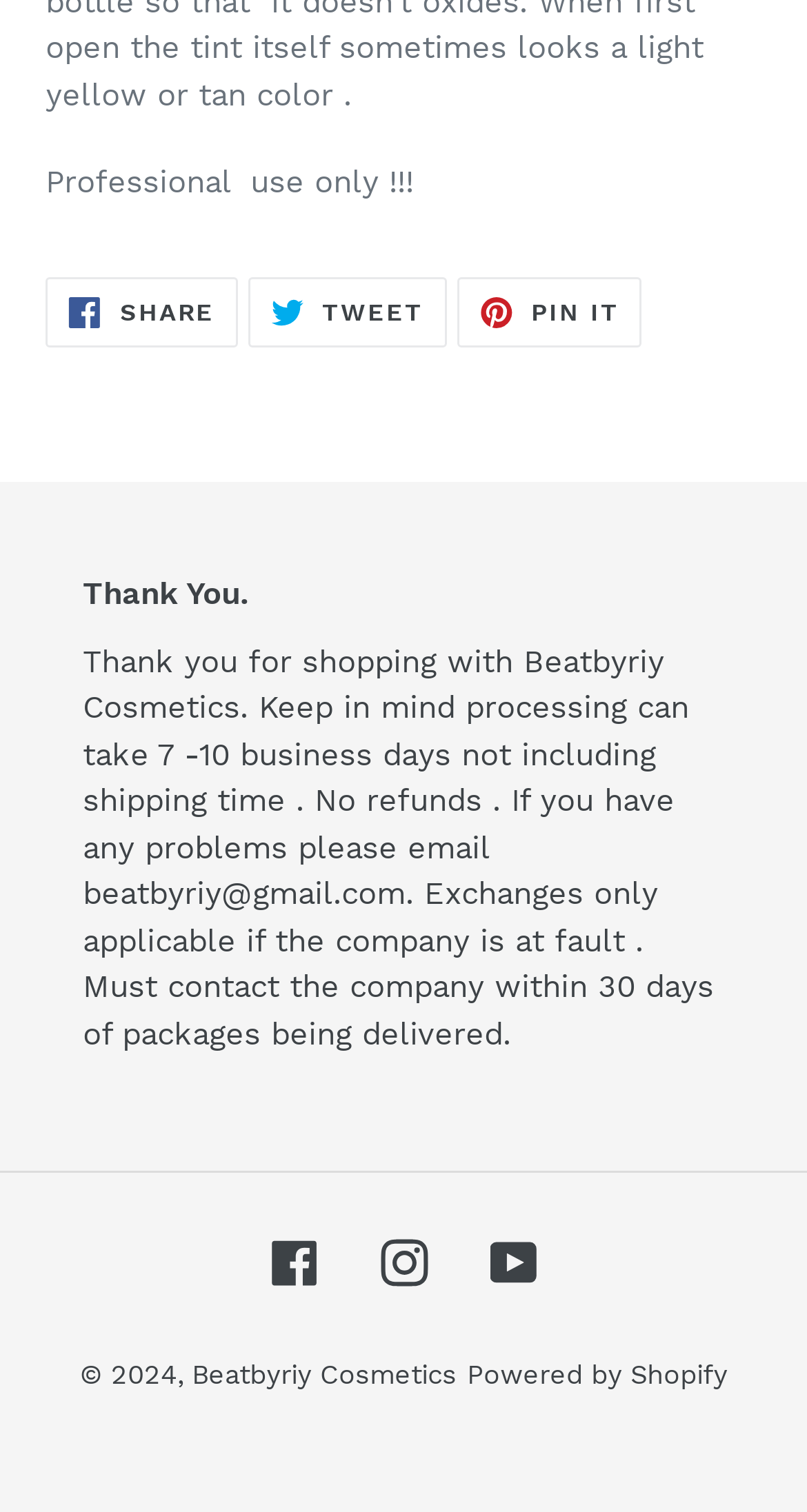Locate the bounding box coordinates of the clickable part needed for the task: "View 'Photo'".

None